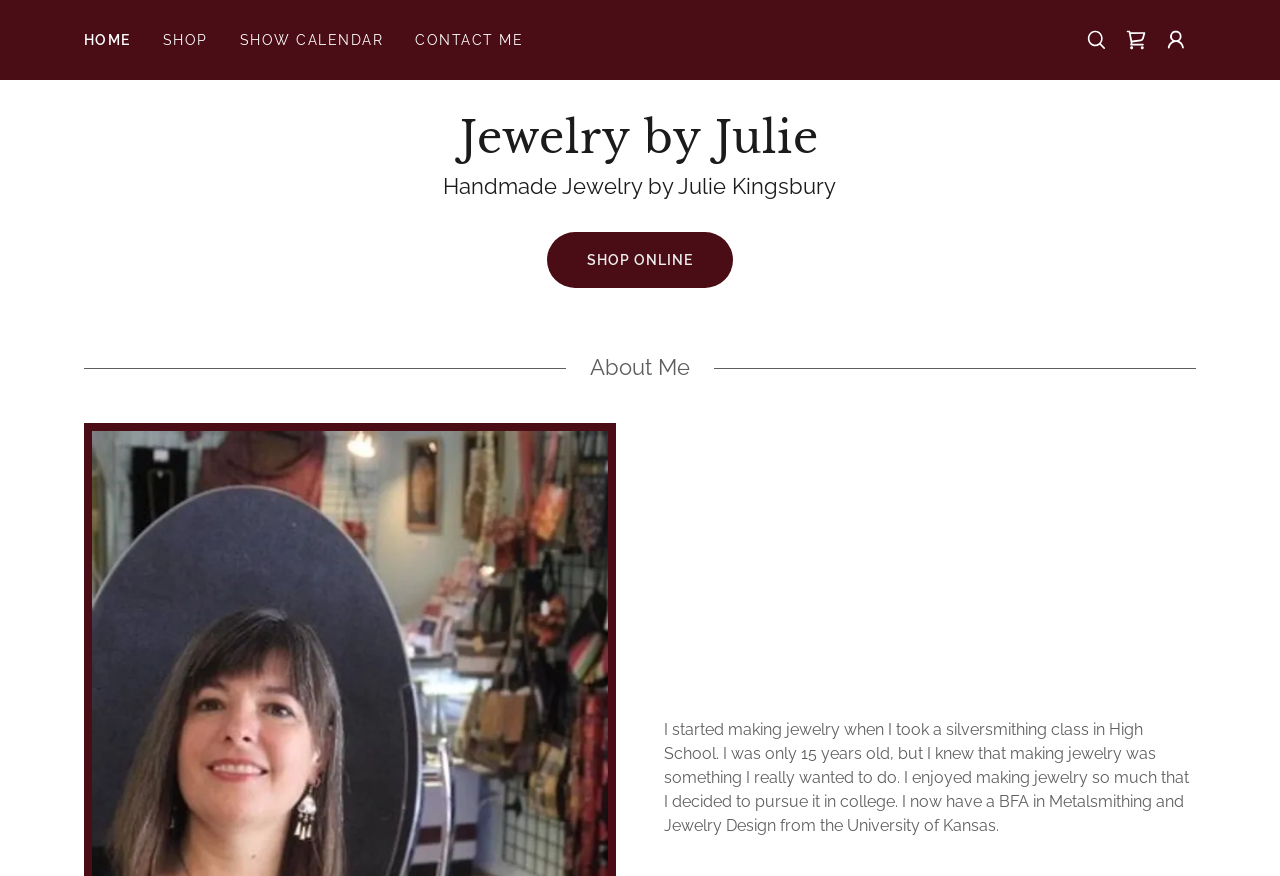What inspired the jewelry designer to pursue jewelry making?
Please provide a full and detailed response to the question.

The static text on the webpage mentions that the designer started making jewelry when they took a silversmithing class in high school, which inspired them to pursue jewelry making.